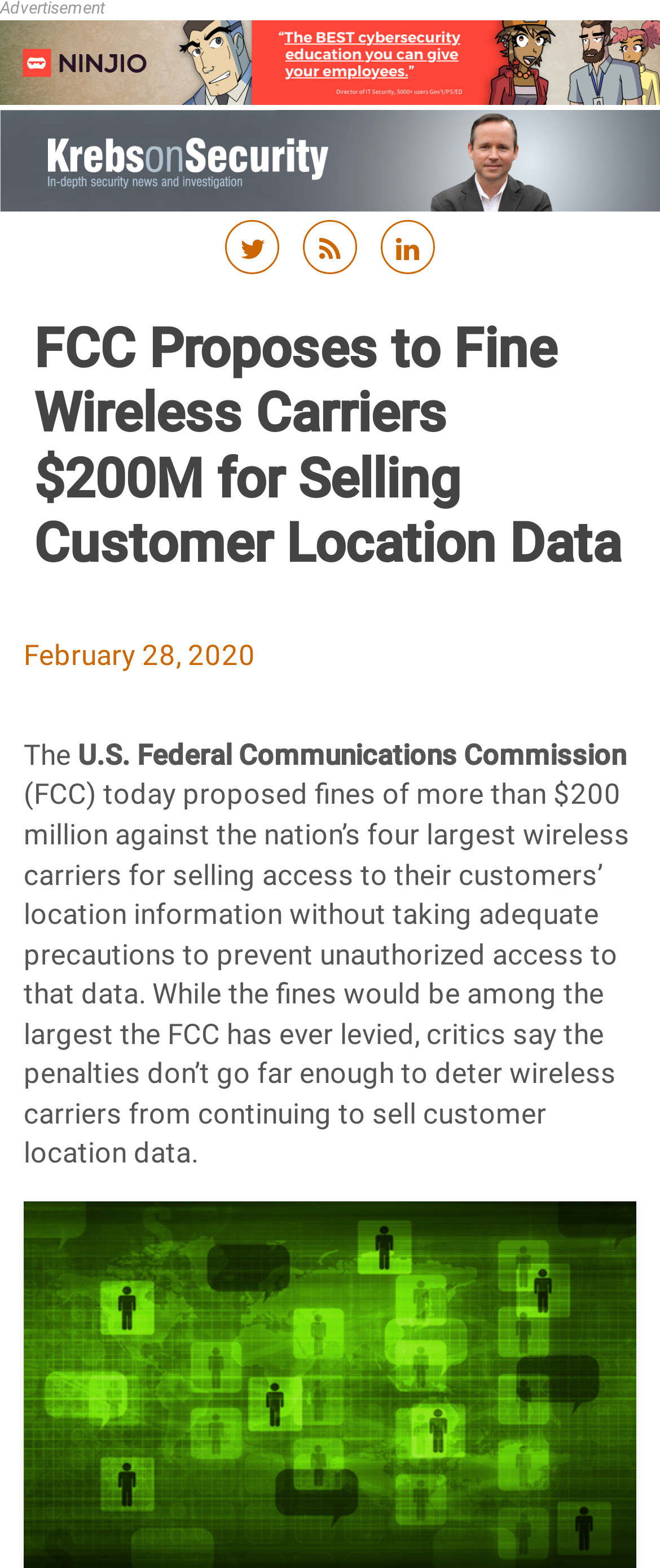What is the proposed fine amount?
Answer the question based on the image using a single word or a brief phrase.

$200 million